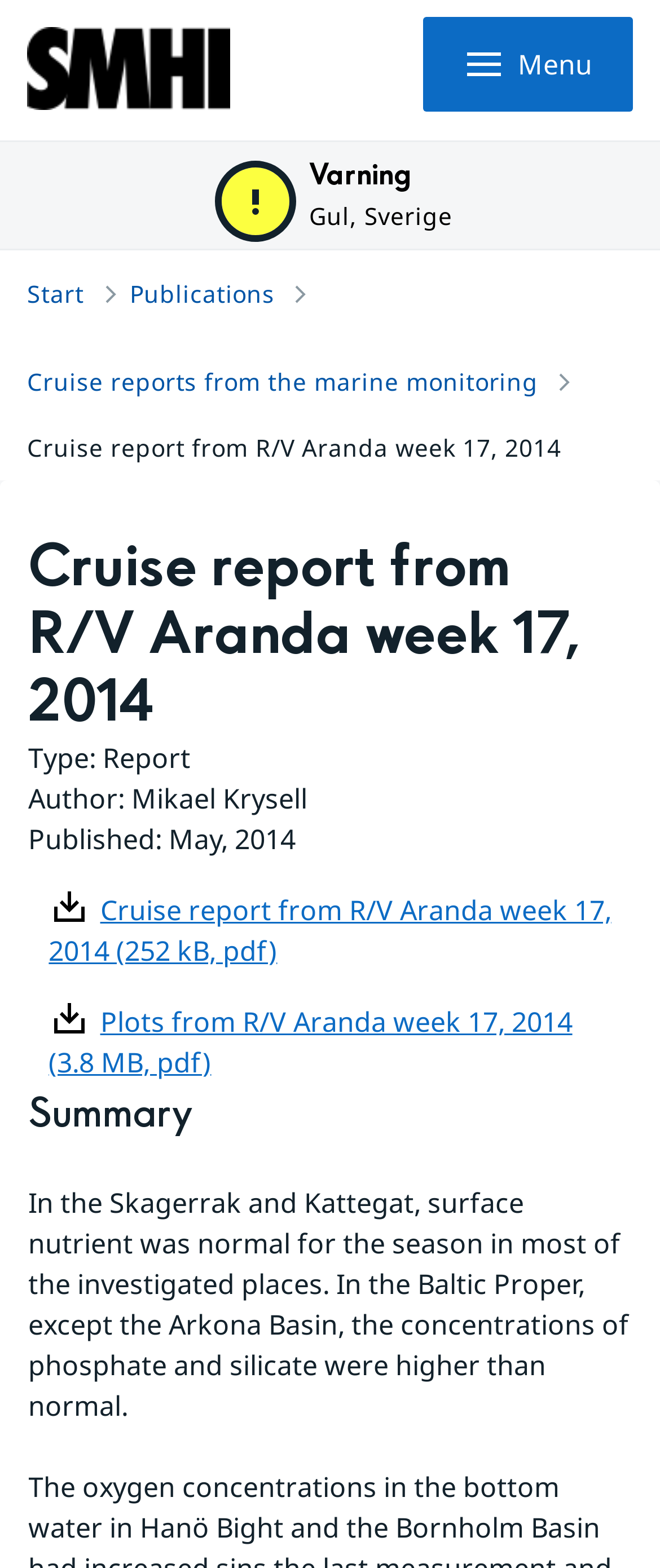Please look at the image and answer the question with a detailed explanation: What is the name of the research vessel?

The name of the research vessel can be found in the heading 'Cruise report from R/V Aranda week 17, 2014' which is located at the top of the webpage. This heading is a summary of the report and provides essential information about the cruise.